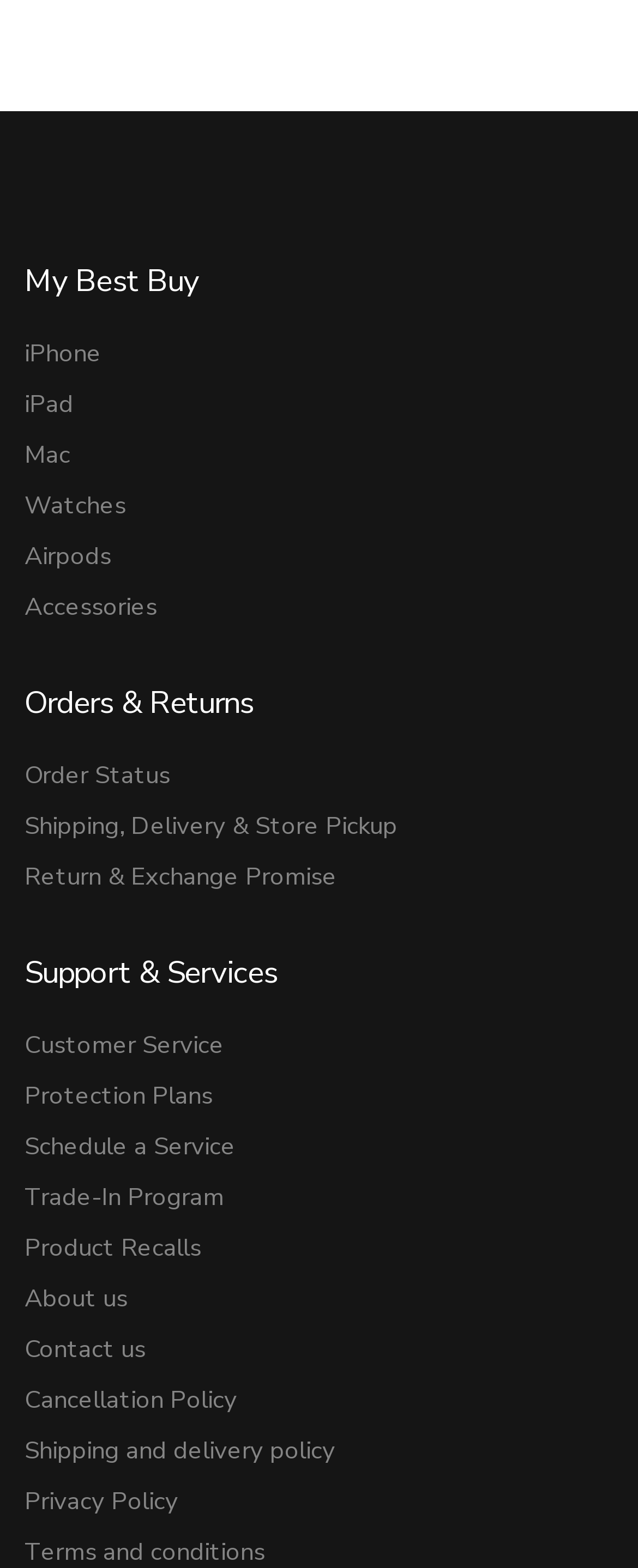Determine the bounding box of the UI component based on this description: "Personal Growth Blog". The bounding box coordinates should be four float values between 0 and 1, i.e., [left, top, right, bottom].

None